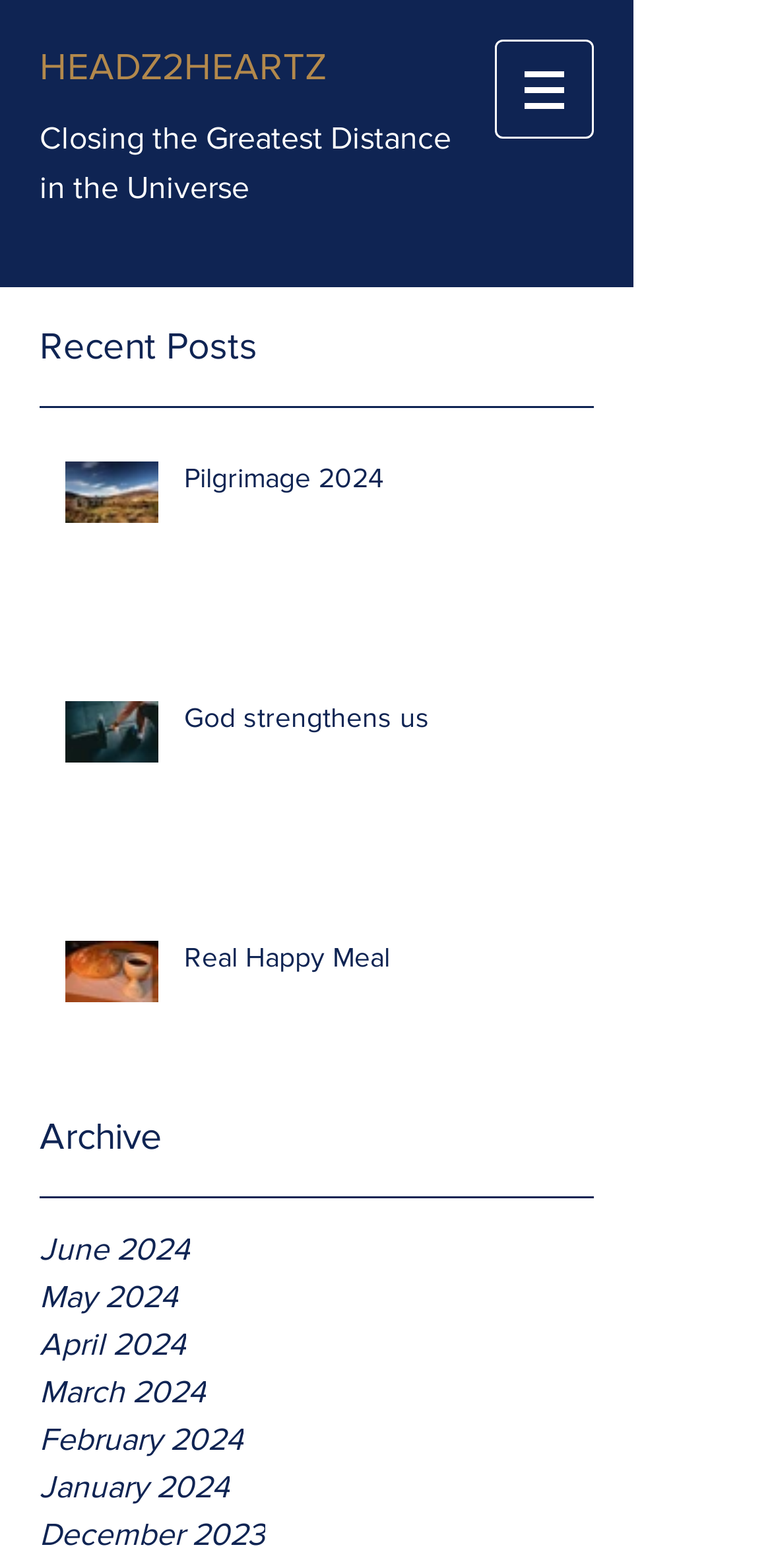Please specify the bounding box coordinates for the clickable region that will help you carry out the instruction: "Click the site navigation button".

[0.641, 0.025, 0.769, 0.088]